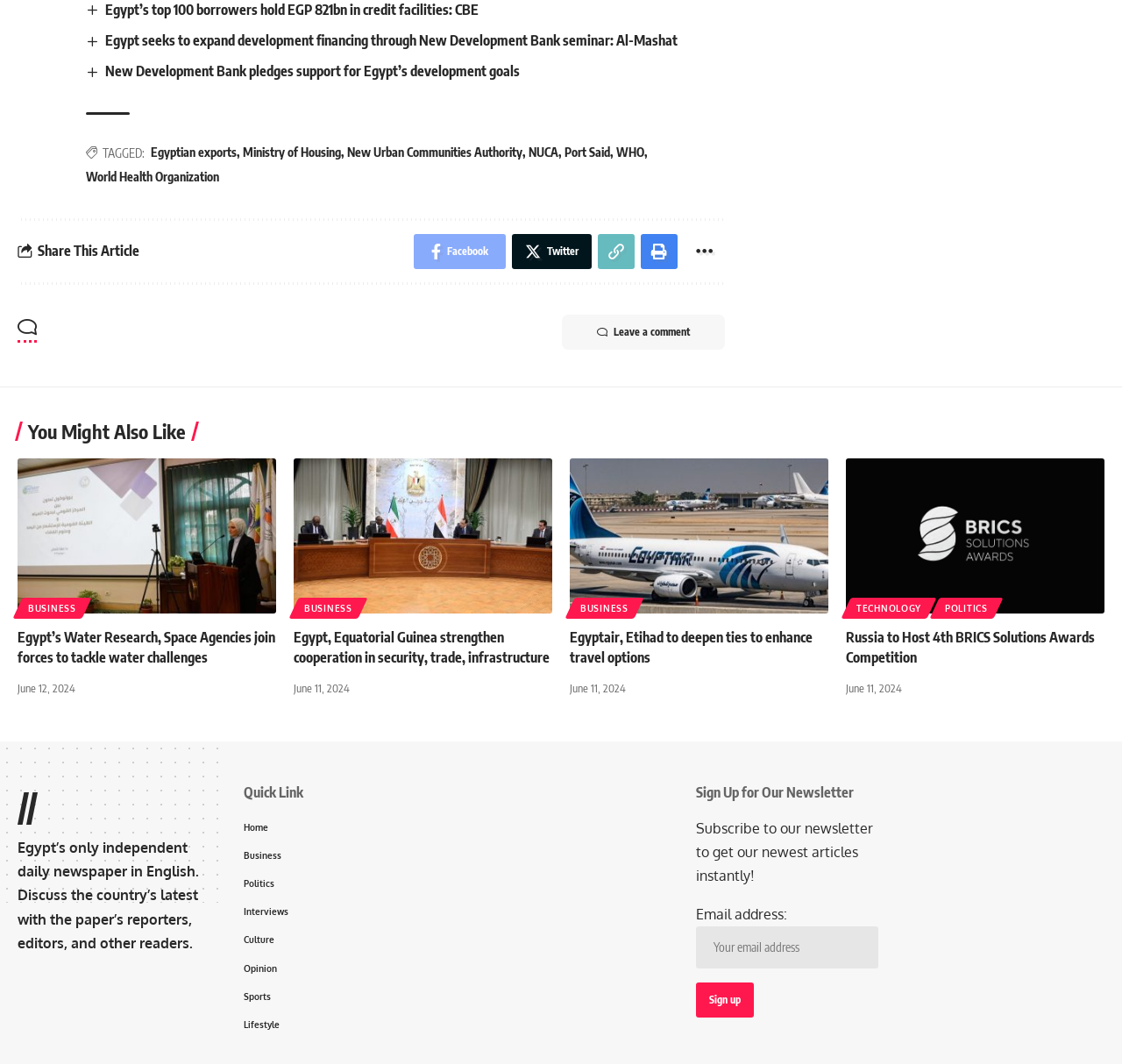What is the function of the 'Leave a comment' link?
Refer to the image and give a detailed answer to the question.

The 'Leave a comment' link allows users to leave a comment or feedback on the article, which can be viewed by other readers and the article's authors.